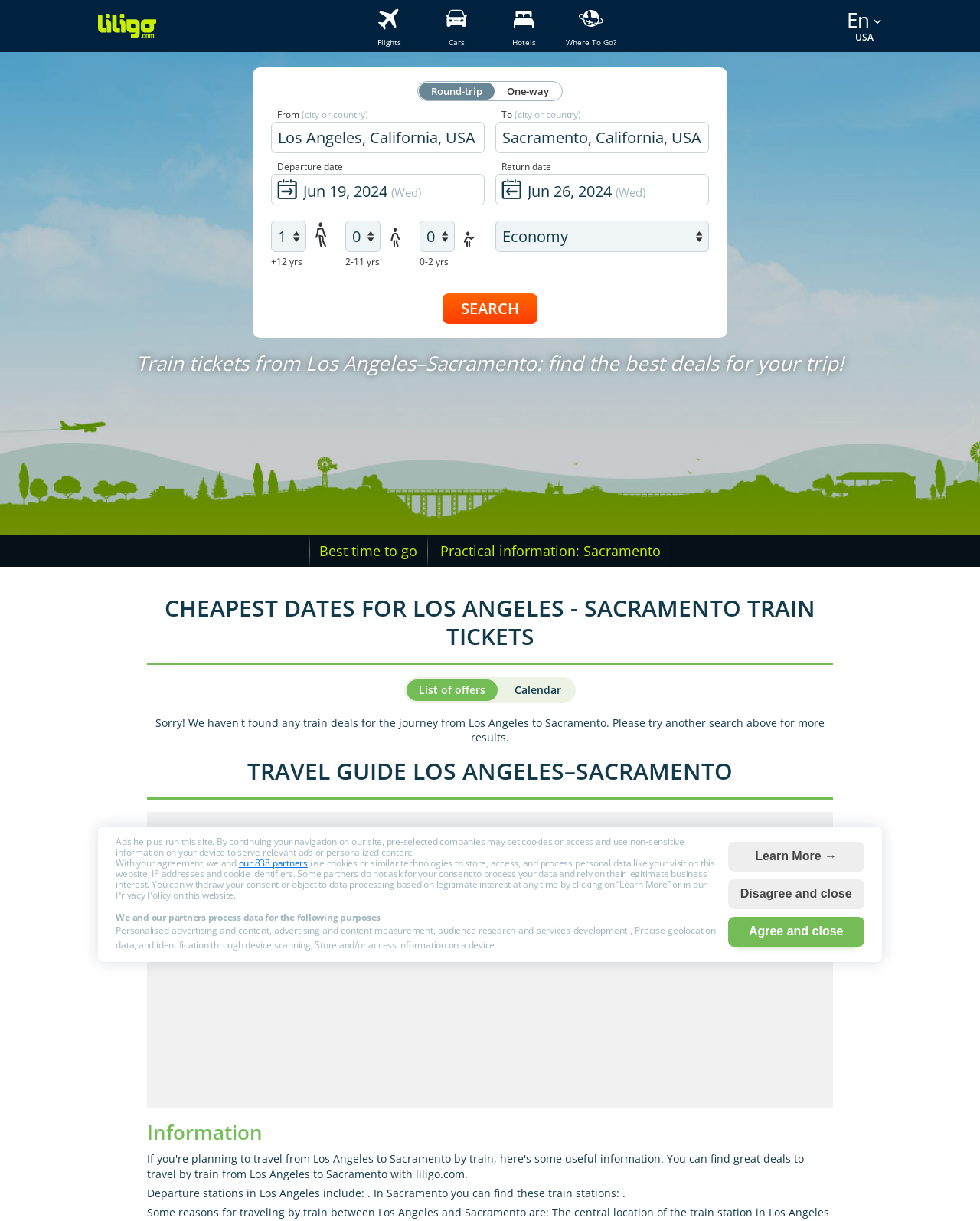Can you specify the bounding box coordinates for the region that should be clicked to fulfill this instruction: "Enter from city or country".

[0.277, 0.1, 0.495, 0.125]